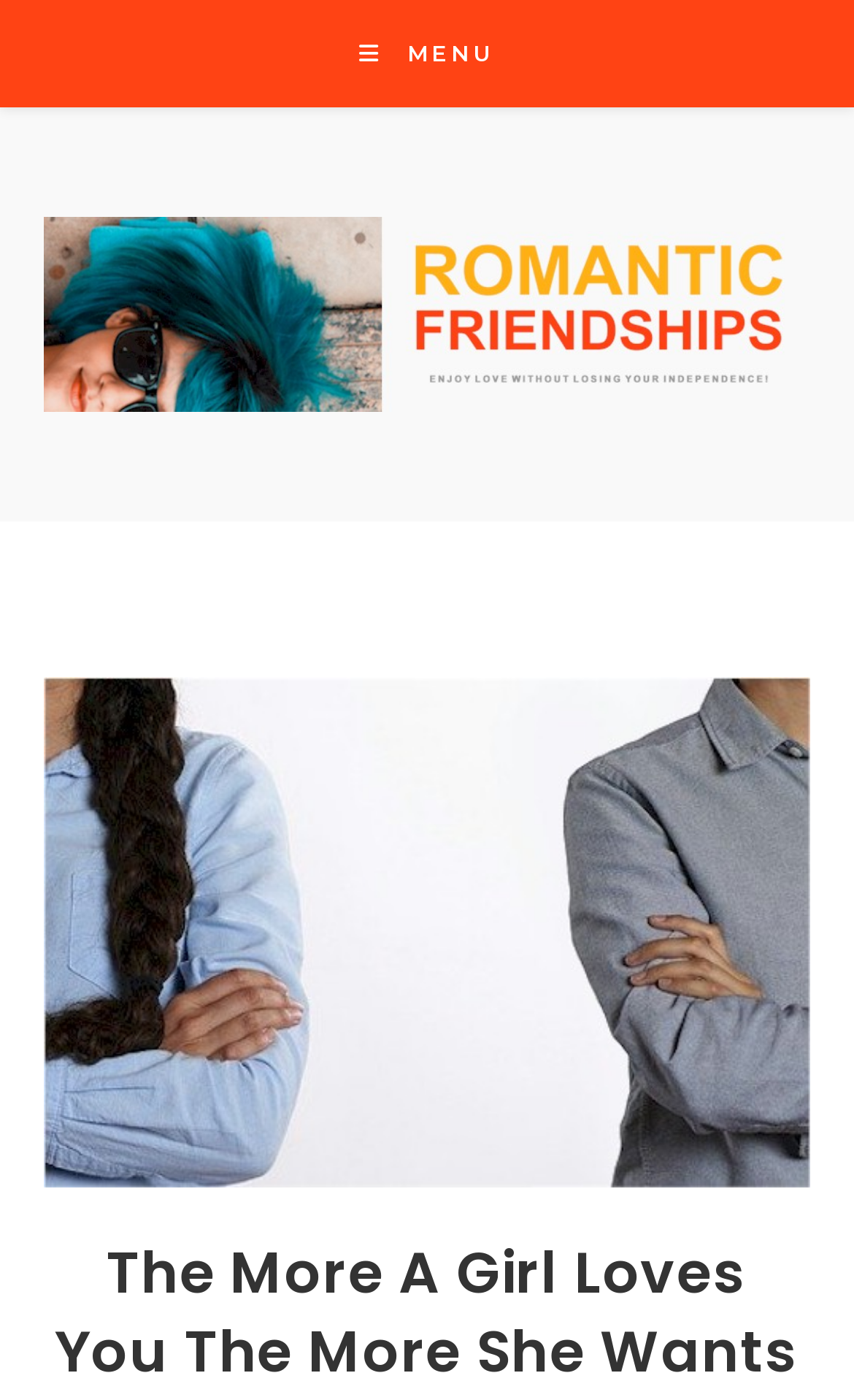Provide the bounding box coordinates of the UI element that matches the description: "Menu Close".

[0.421, 0.0, 0.579, 0.077]